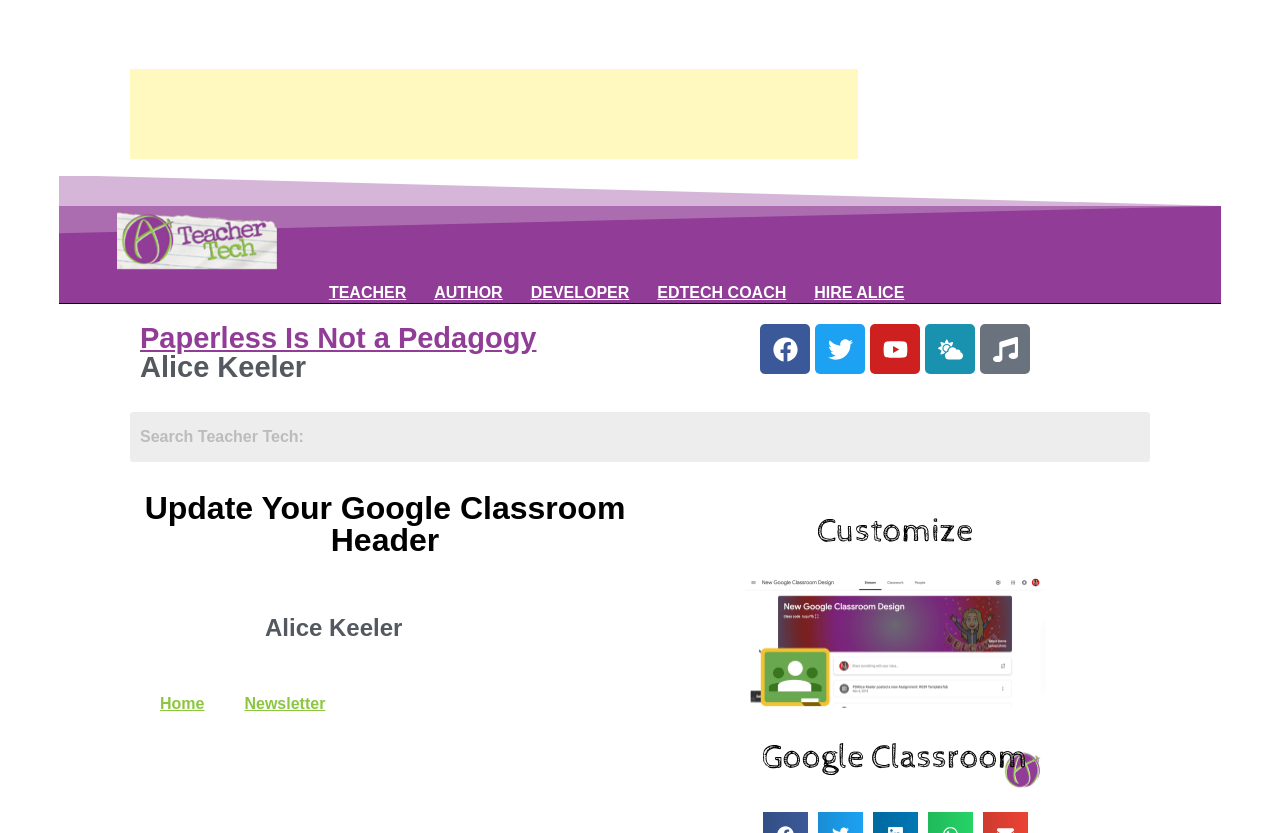What social media platforms are available?
Look at the screenshot and give a one-word or phrase answer.

Facebook, Twitter, Youtube